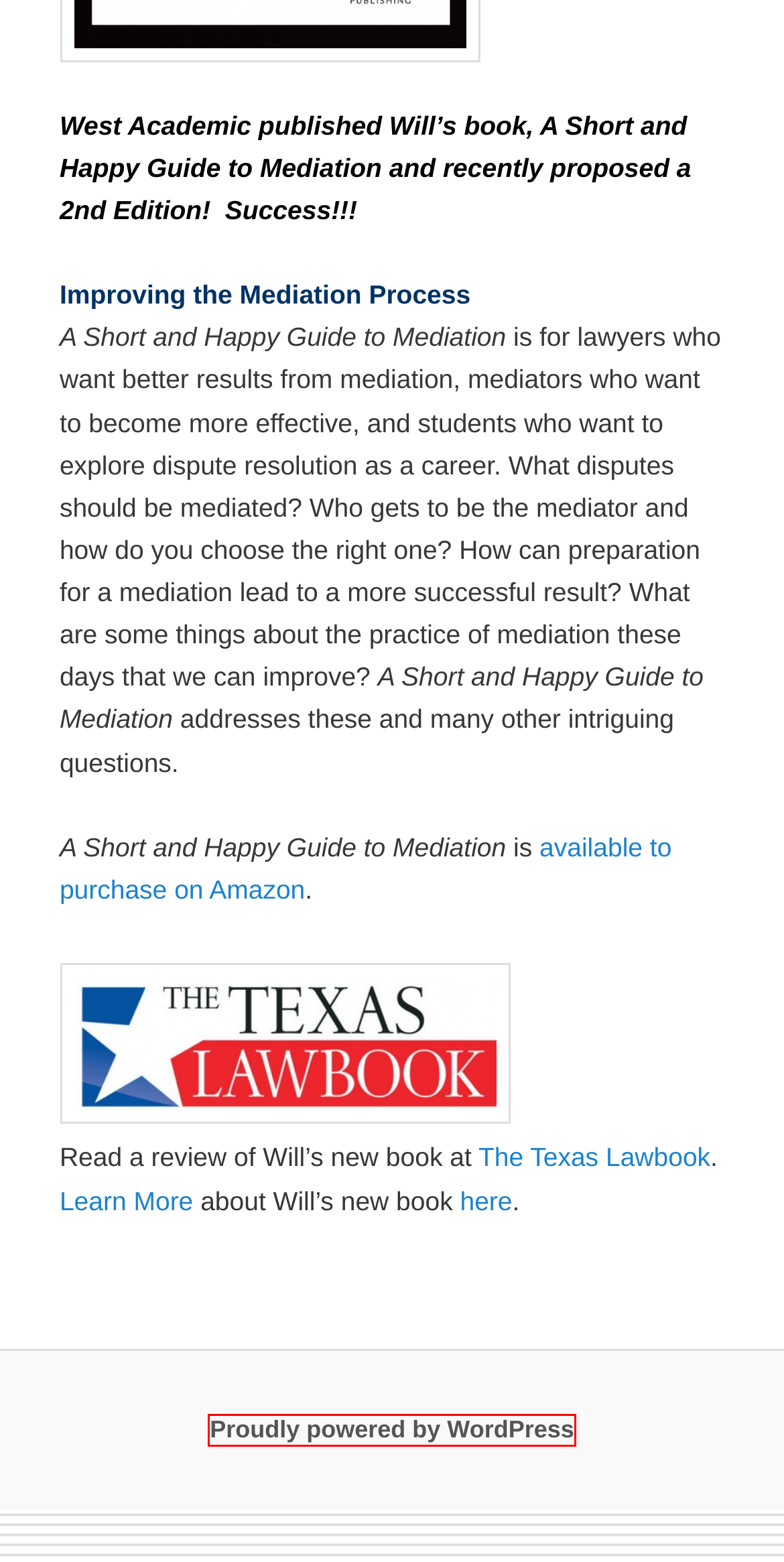You are looking at a screenshot of a webpage with a red bounding box around an element. Determine the best matching webpage description for the new webpage resulting from clicking the element in the red bounding box. Here are the descriptions:
A. Fee Schedule | Will Pryor • Mediation and Arbitration • Dallas, Texas
B. Live Calendar | Will Pryor • Mediation and Arbitration • Dallas, Texas
C. Articles | Will Pryor • Mediation and Arbitration • Dallas, Texas | Just another WordPress site
D. Profile | Will Pryor • Mediation and Arbitration • Dallas, Texas
E. Blog Tool, Publishing Platform, and CMS – WordPress.org
F. A Short and Happy Guide to Mediation  | Will Pryor • Mediation and Arbitration • Dallas, Texas
G. Amazon.com
H. Contact | Will Pryor • Mediation and Arbitration • Dallas, Texas

E